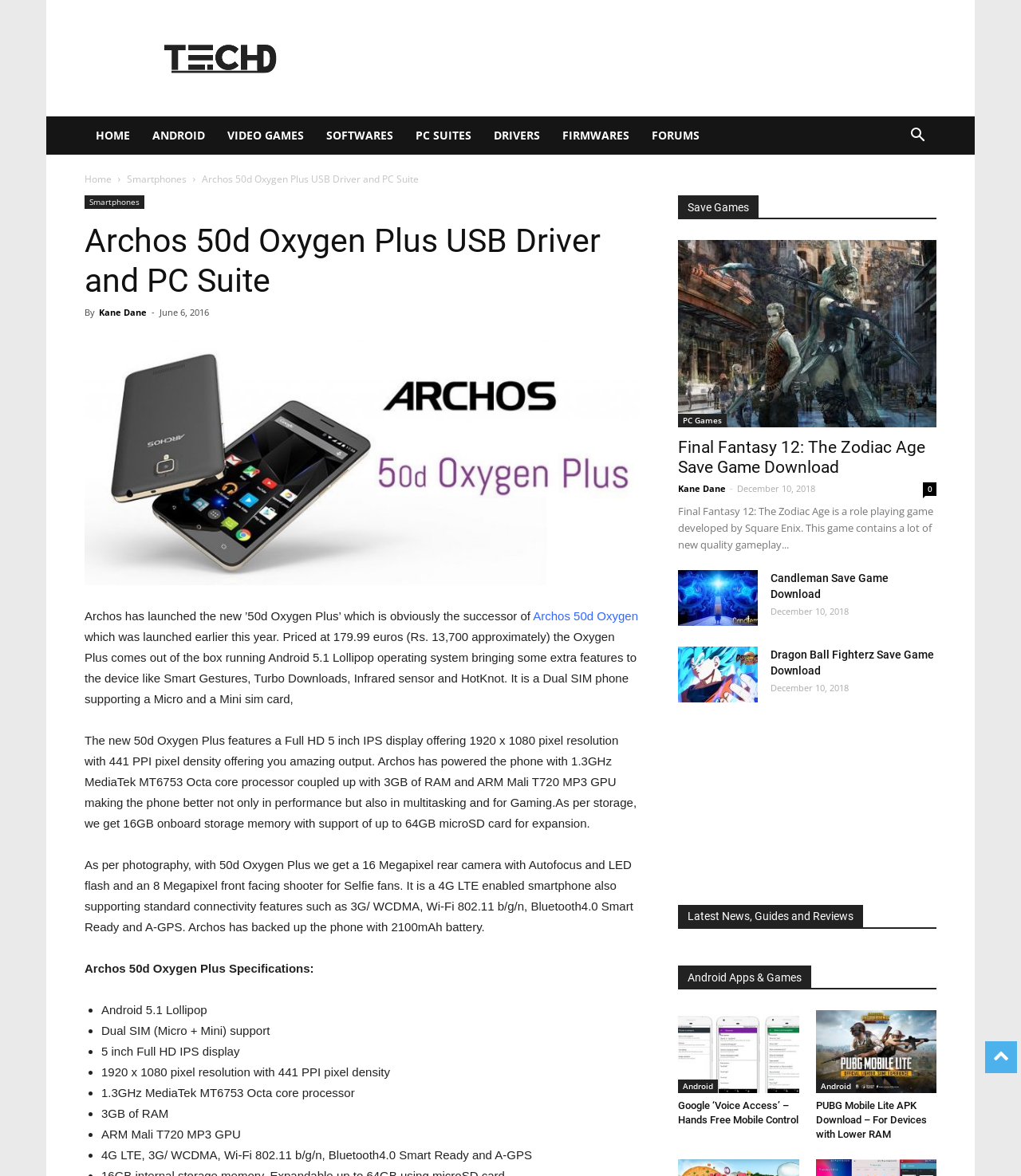Generate a comprehensive description of the contents of the webpage.

This webpage is about downloading the Archos 50d Oxygen Plus USB Driver and PC Suite application. At the top, there is a navigation menu with links to different sections, including "HOME", "ANDROID", "VIDEO GAMES", "SOFTWARES", "PC SUITES", "DRIVERS", "FIRMWARES", and "FORUMS". 

Below the navigation menu, there is a heading that reads "Archos 50d Oxygen Plus USB Driver and PC Suite" followed by a brief description of the phone and its features. The description mentions that the phone runs on Android 5.1 Lollipop, has a 5-inch Full HD IPS display, 1.3GHz MediaTek MT6753 Octa-core processor, 3GB of RAM, and a 16-megapixel rear camera.

To the right of the description, there is a section with links to other articles, including "Final Fantasy 12 The Zodiac Age Save Game Download", "PC Games", and "Candleman Save Game Download". Each link has a corresponding image.

Further down the page, there are more sections with headings such as "Final Fantasy 12: The Zodiac Age Save Game Download", "Candleman Save Game Download", and "Dragon Ball Fighterz Save Game Download". Each section has a brief description and a link to download the save game.

At the bottom of the page, there are headings for "Latest News, Guides and Reviews", "Android Apps & Games", and "Google ‘Voice Access’ – Hands Free Mobile Control". Each heading has a corresponding link and image.